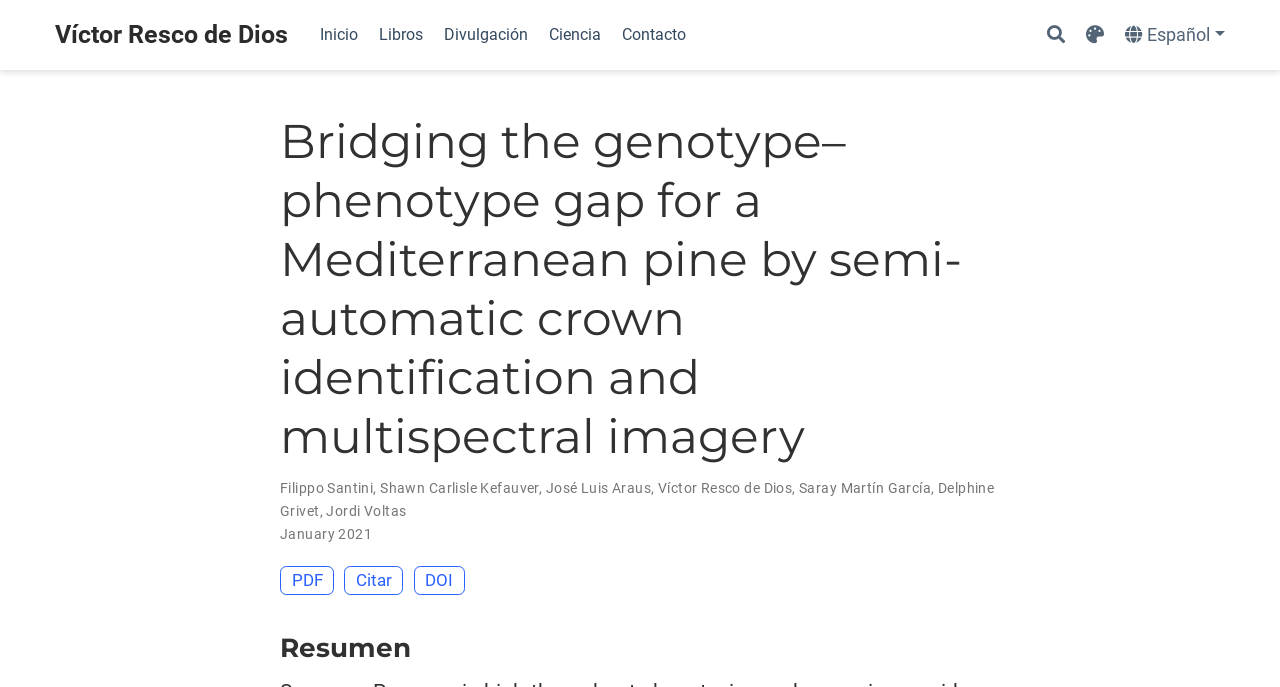Extract the bounding box coordinates of the UI element described: "Víctor Resco de Dios". Provide the coordinates in the format [left, top, right, bottom] with values ranging from 0 to 1.

[0.043, 0.021, 0.225, 0.081]